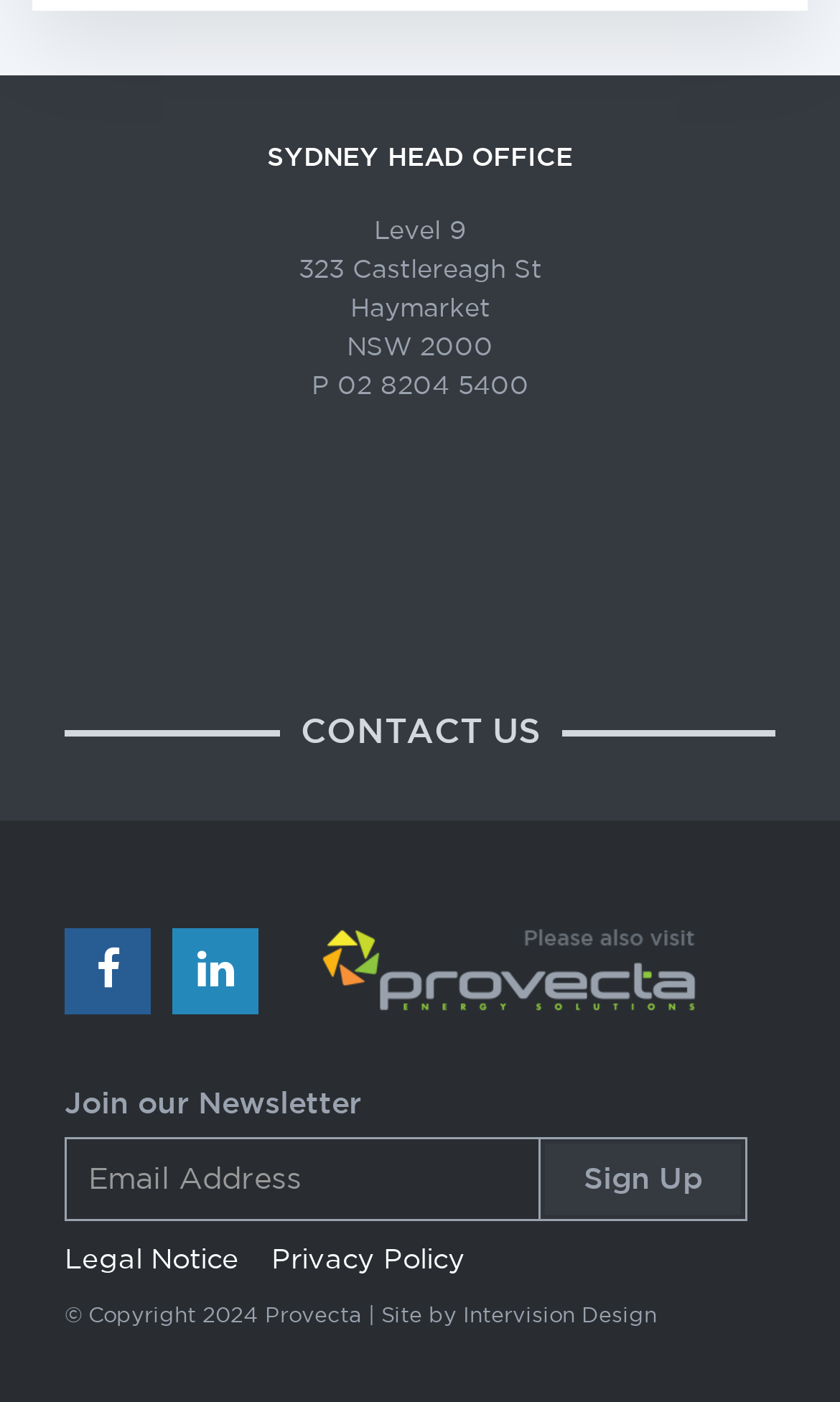Provide the bounding box coordinates of the HTML element described as: "Legal Notice". The bounding box coordinates should be four float numbers between 0 and 1, i.e., [left, top, right, bottom].

[0.077, 0.879, 0.31, 0.92]